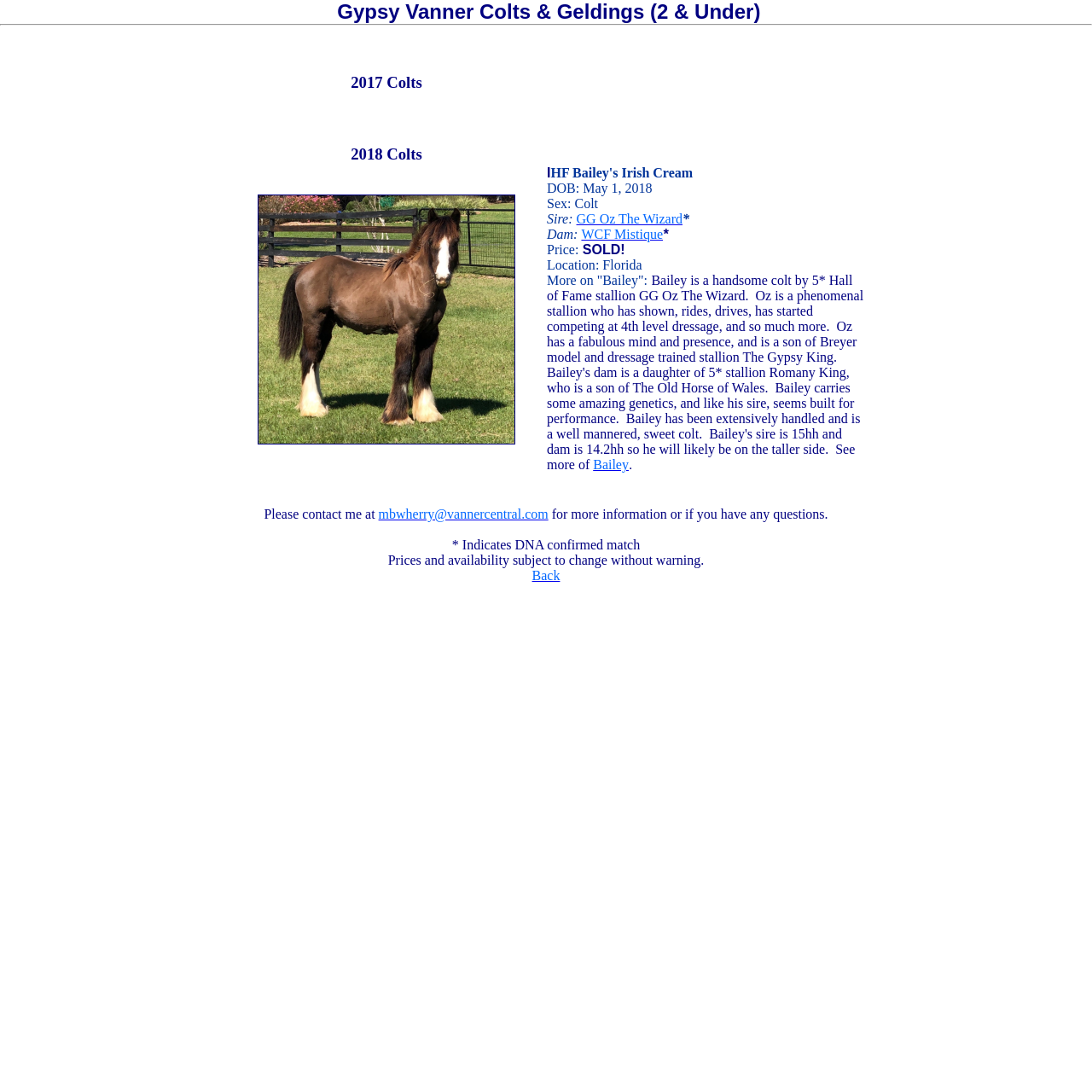Provide the bounding box for the UI element matching this description: "GG Oz The Wizard".

[0.528, 0.194, 0.625, 0.207]